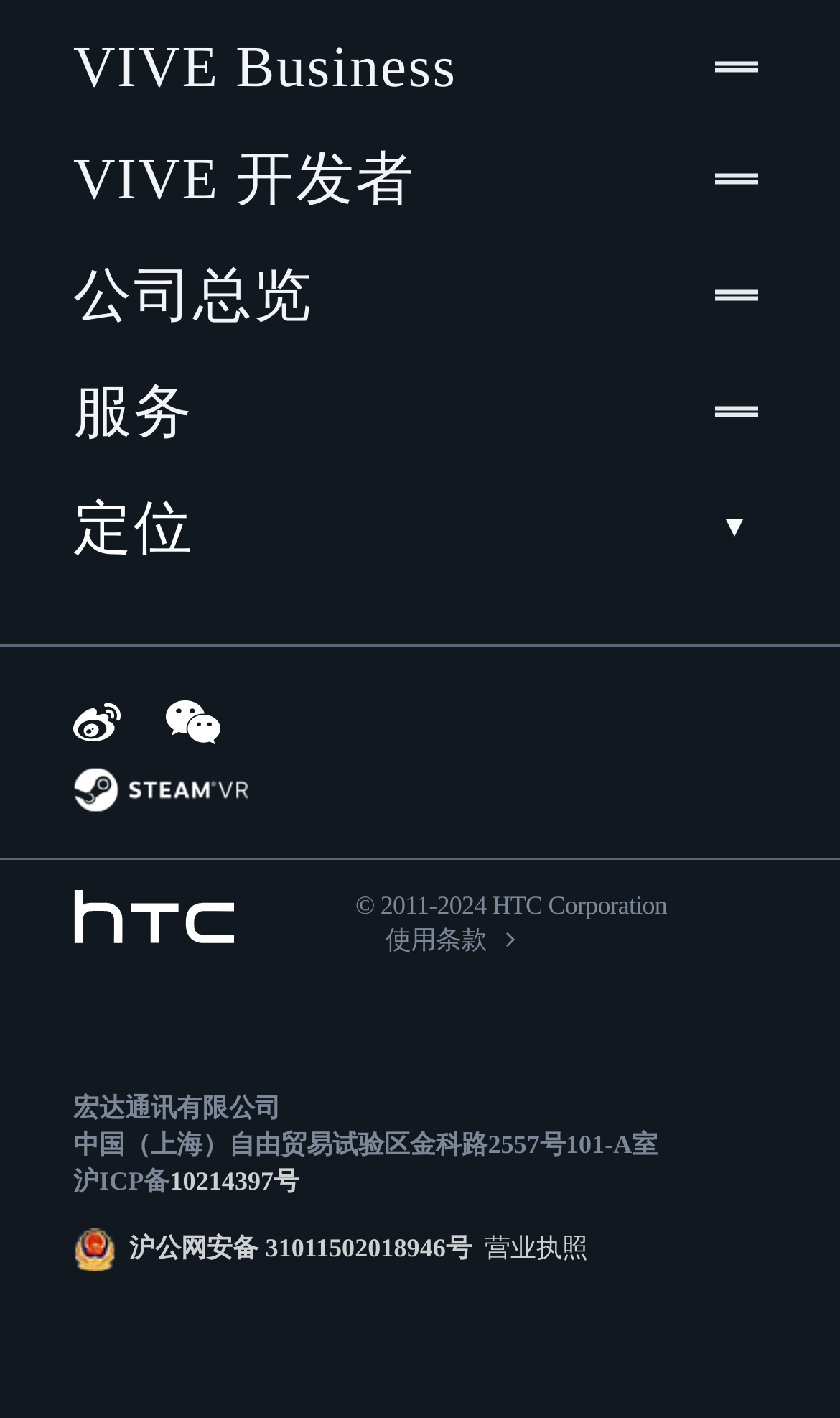Please indicate the bounding box coordinates of the element's region to be clicked to achieve the instruction: "Go to SteamVR". Provide the coordinates as four float numbers between 0 and 1, i.e., [left, top, right, bottom].

[0.087, 0.541, 0.295, 0.573]